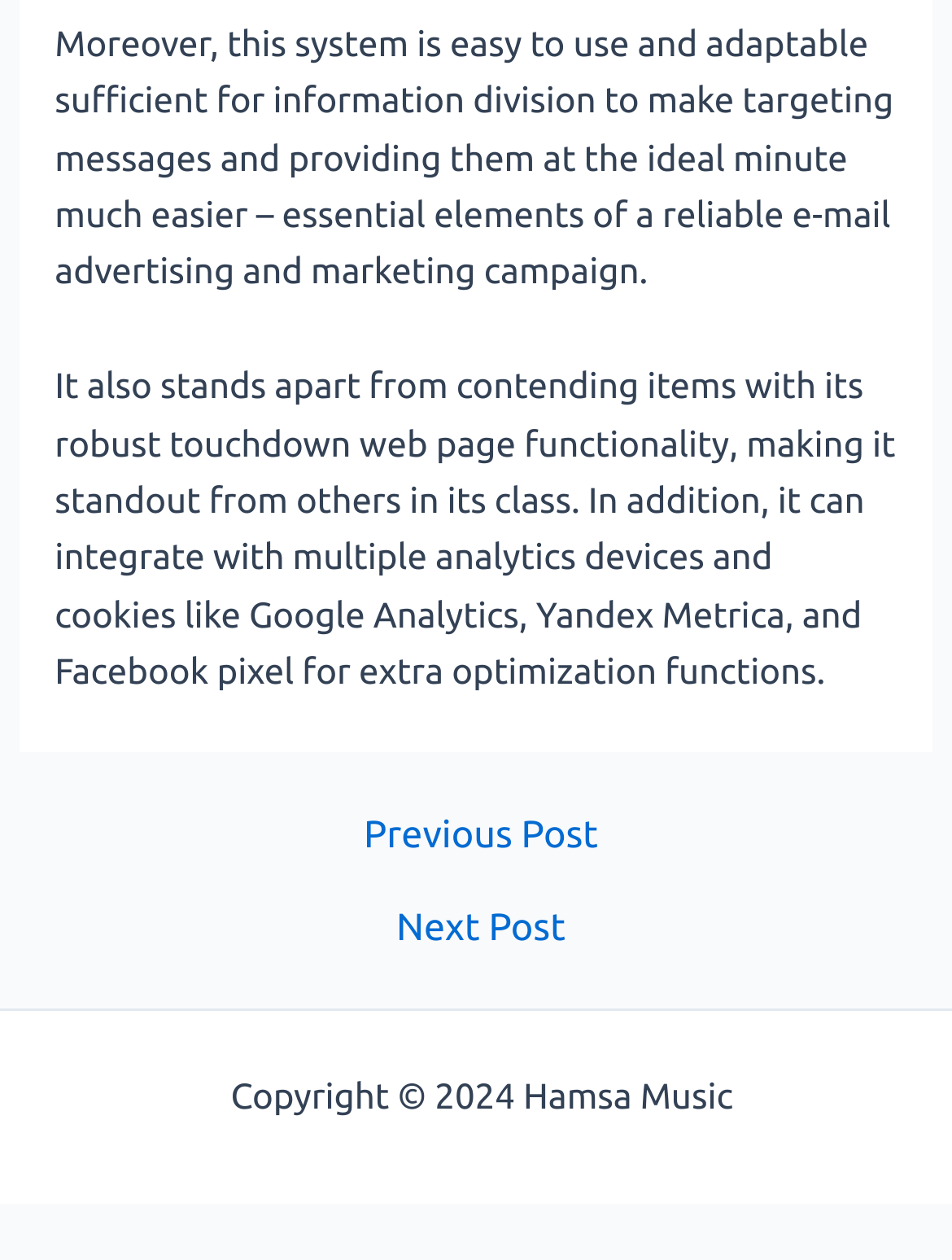What is the purpose of the 'Sitemap' link?
We need a detailed and exhaustive answer to the question. Please elaborate.

The 'Sitemap' link is typically used to access a website's sitemap, which is a page that displays a hierarchical structure of the website's content. This link is often used for navigation and website exploration.